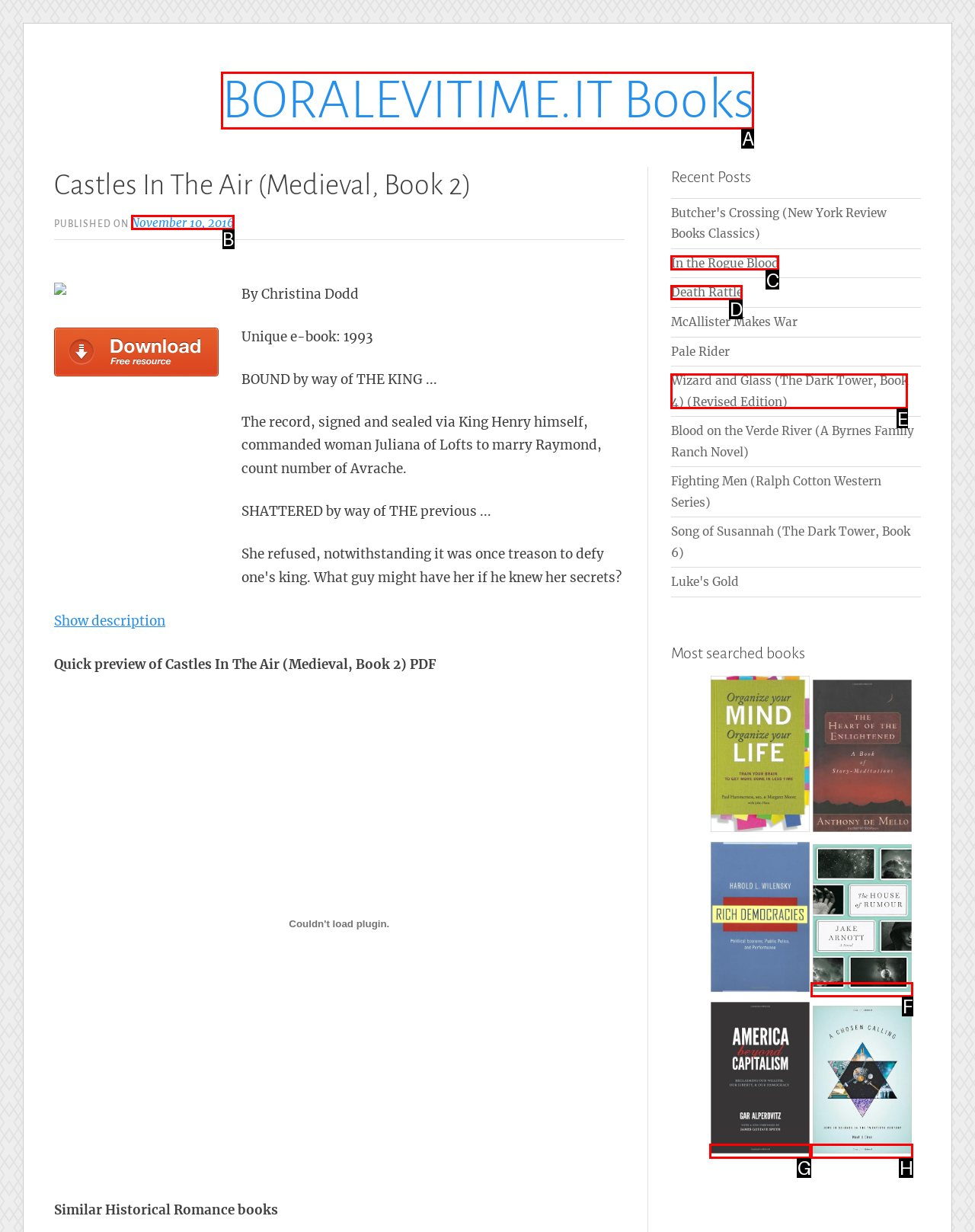Which lettered UI element aligns with this description: November 10, 2016
Provide your answer using the letter from the available choices.

B